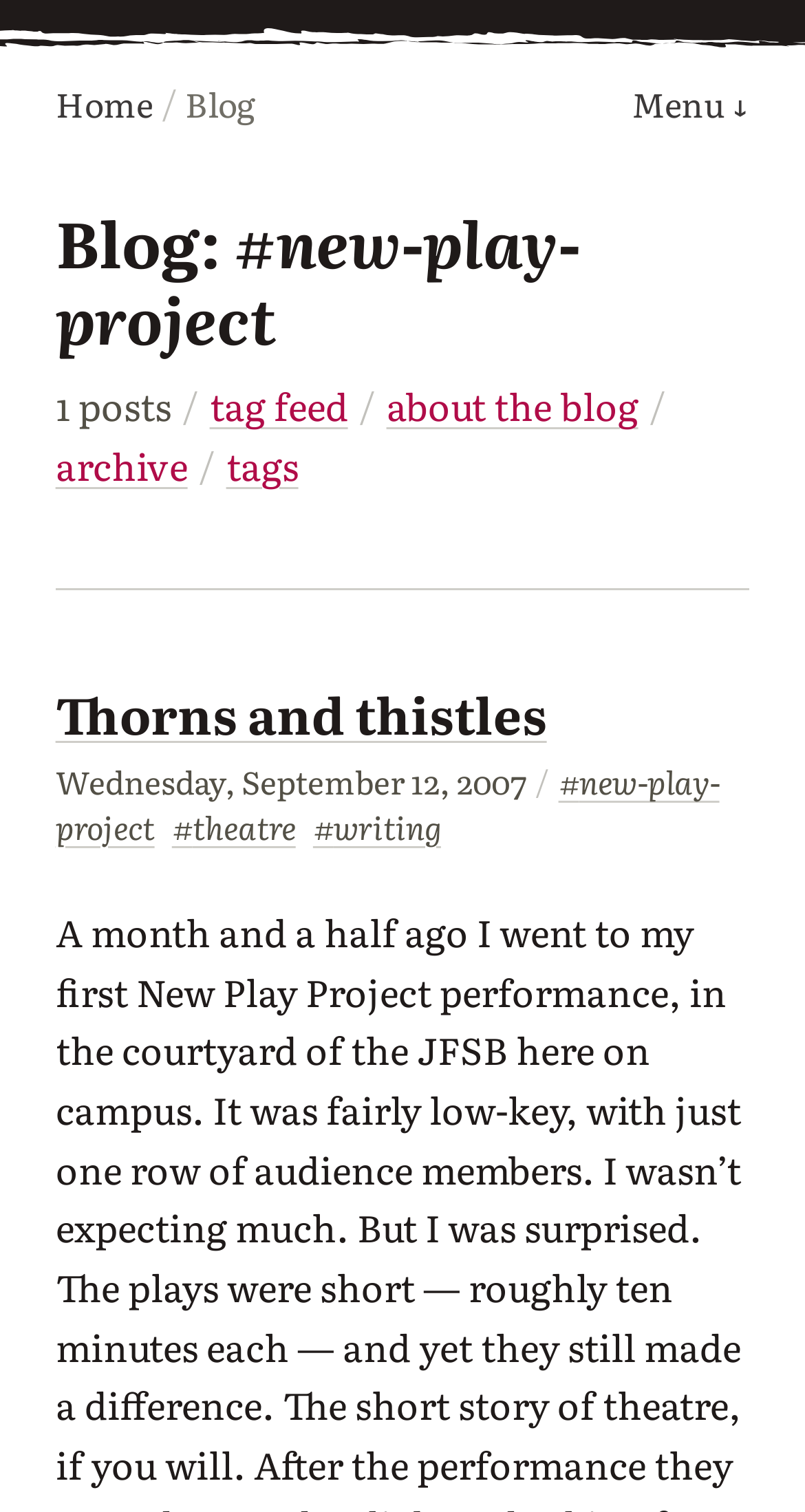By analyzing the image, answer the following question with a detailed response: What is the date of the latest article?

The date of the latest article can be determined by looking at the text below the article title, which shows the date 'Wednesday, September 12, 2007'. This date is likely the publication date of the latest article.